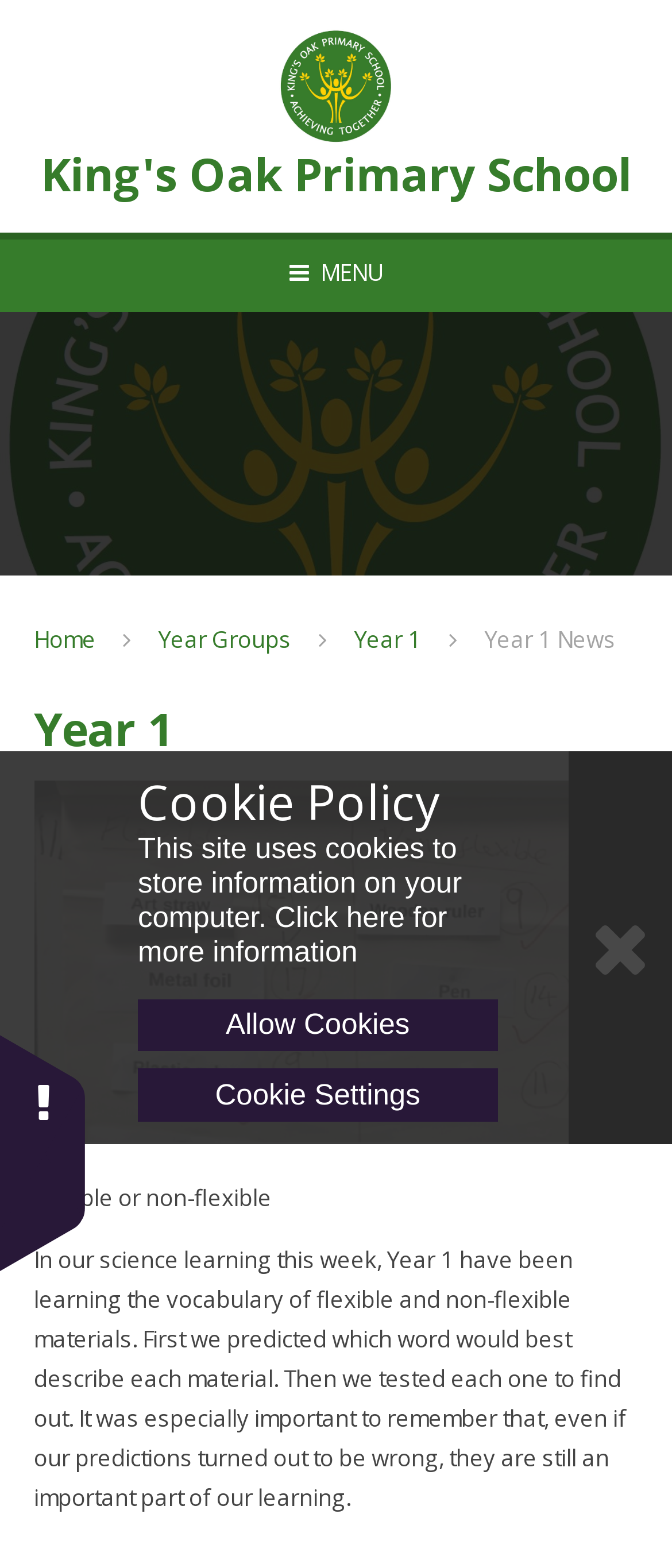Respond to the question below with a single word or phrase: What is the topic of the science learning in Year 1?

Flexible and non-flexible materials